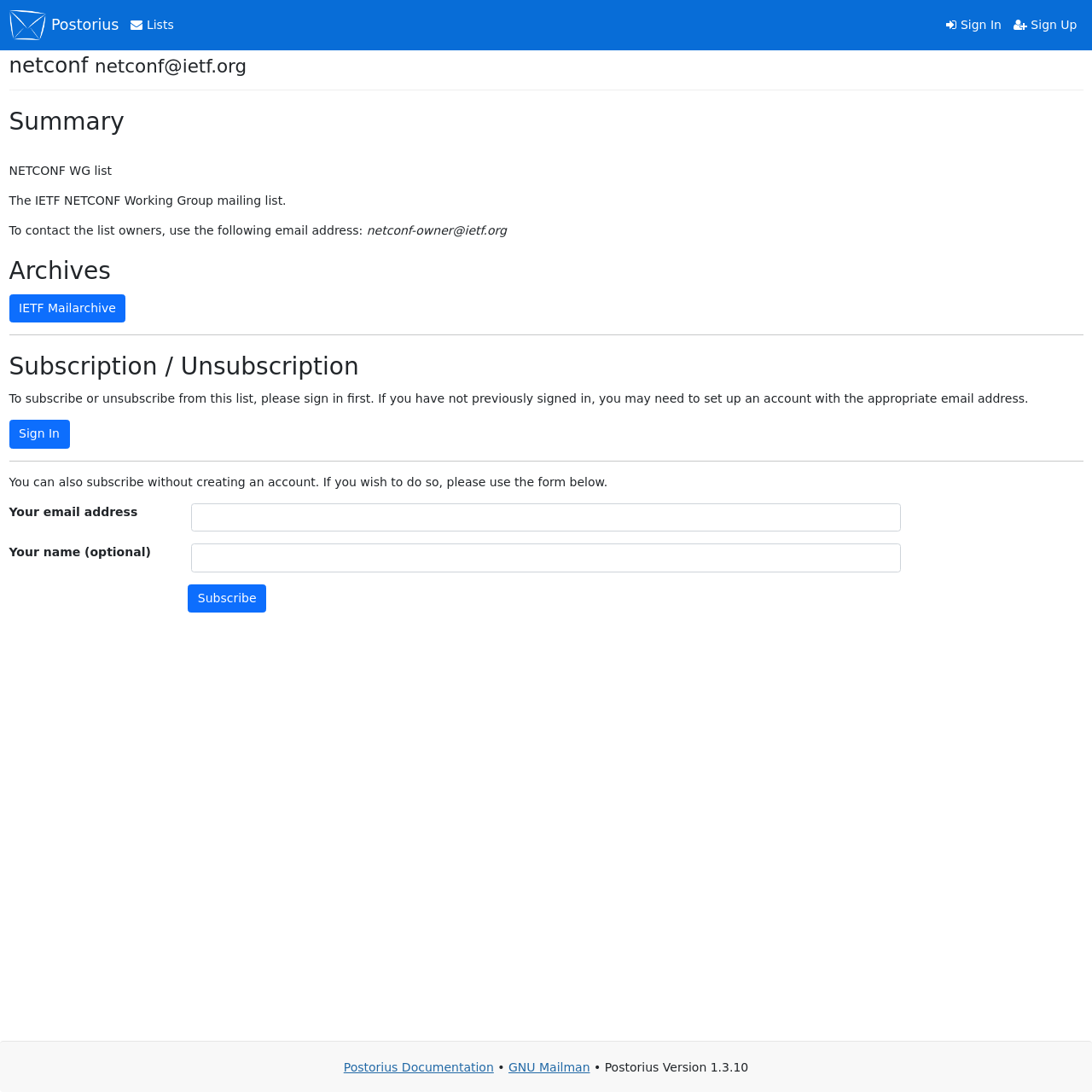Please reply with a single word or brief phrase to the question: 
What is the name of the mailing list?

NETCONF WG list